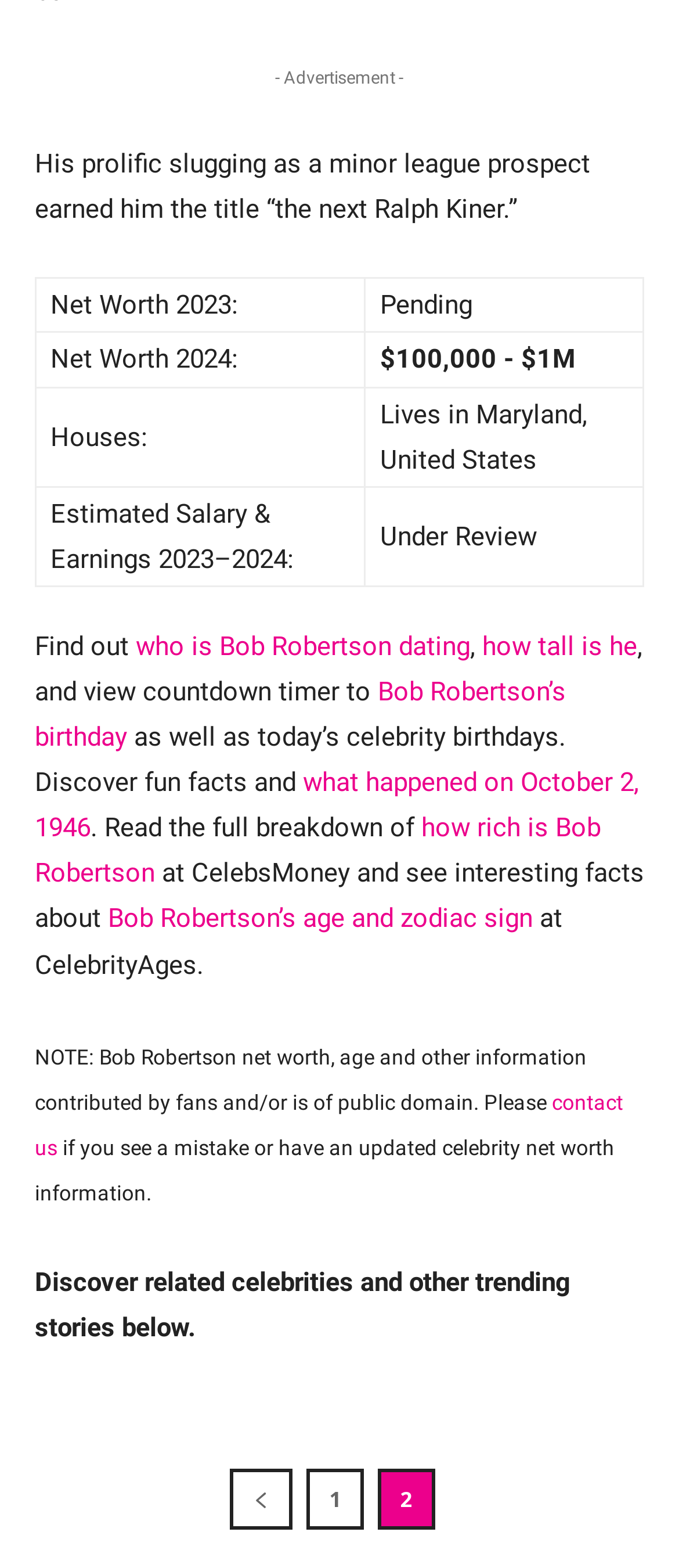What is the title given to Bob Robertson as a minor league prospect?
Please provide a comprehensive answer based on the visual information in the image.

The static text on the webpage mentions that Bob Robertson's prolific slugging as a minor league prospect earned him the title 'the next Ralph Kiner'.